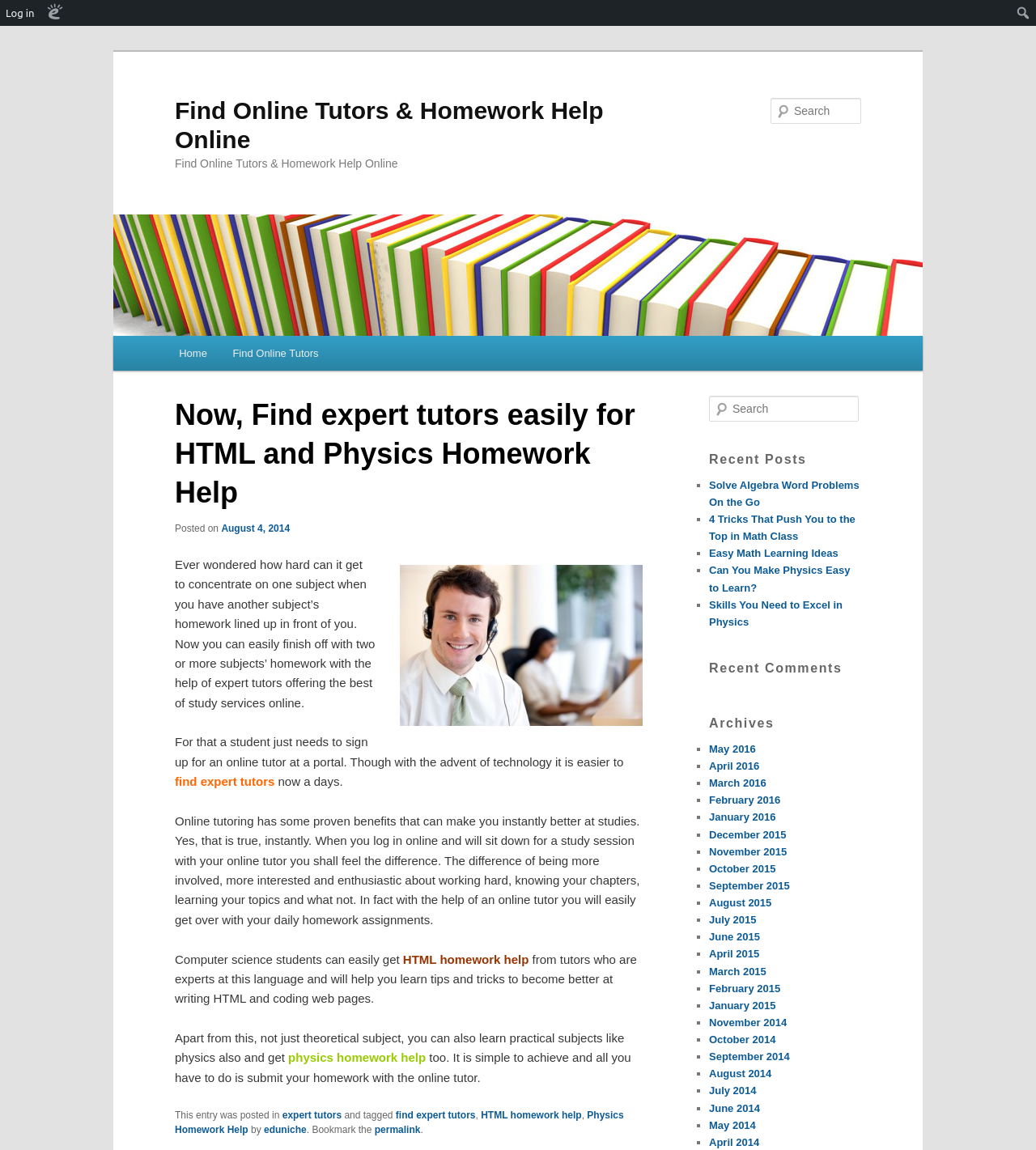What is the purpose of this webpage?
Please give a detailed and elaborate explanation in response to the question.

Based on the webpage content, it appears that the purpose of this webpage is to help users find online tutors for various subjects, including HTML and Physics. The webpage provides information on how to get expert tutors online and the benefits of online tutoring.